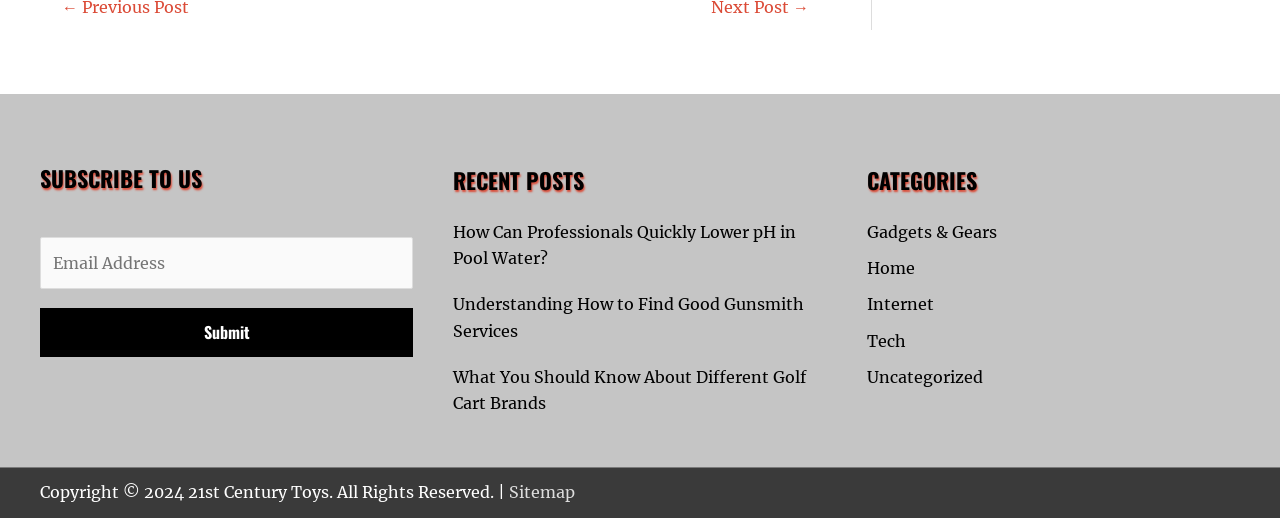Locate the bounding box of the UI element described by: "Sitemap" in the given webpage screenshot.

[0.398, 0.93, 0.449, 0.969]